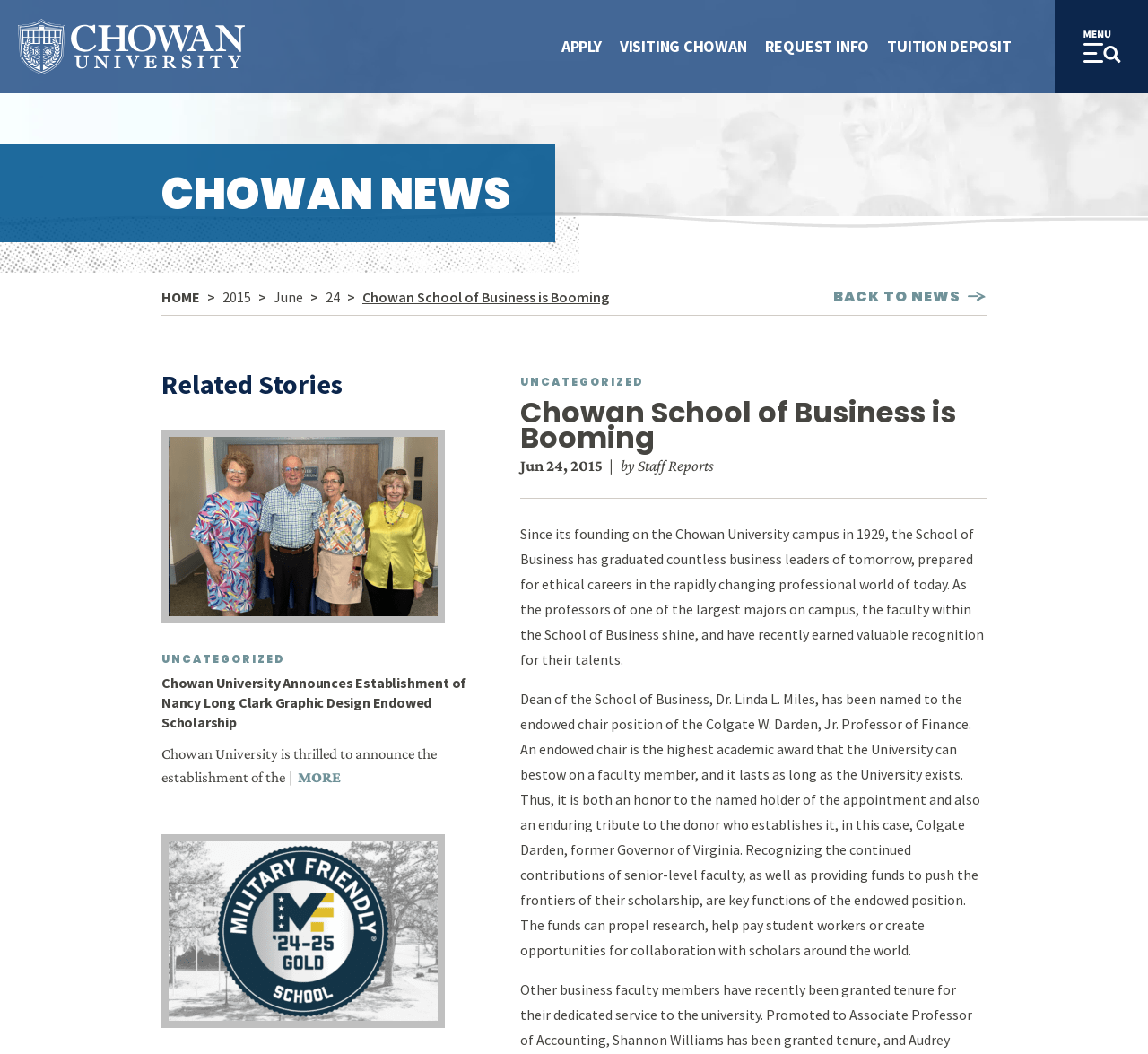What is the name of the university?
Analyze the image and deliver a detailed answer to the question.

I found the answer by looking at the navigation menu at the top of the page, where it says 'Chowan University' as the site name.